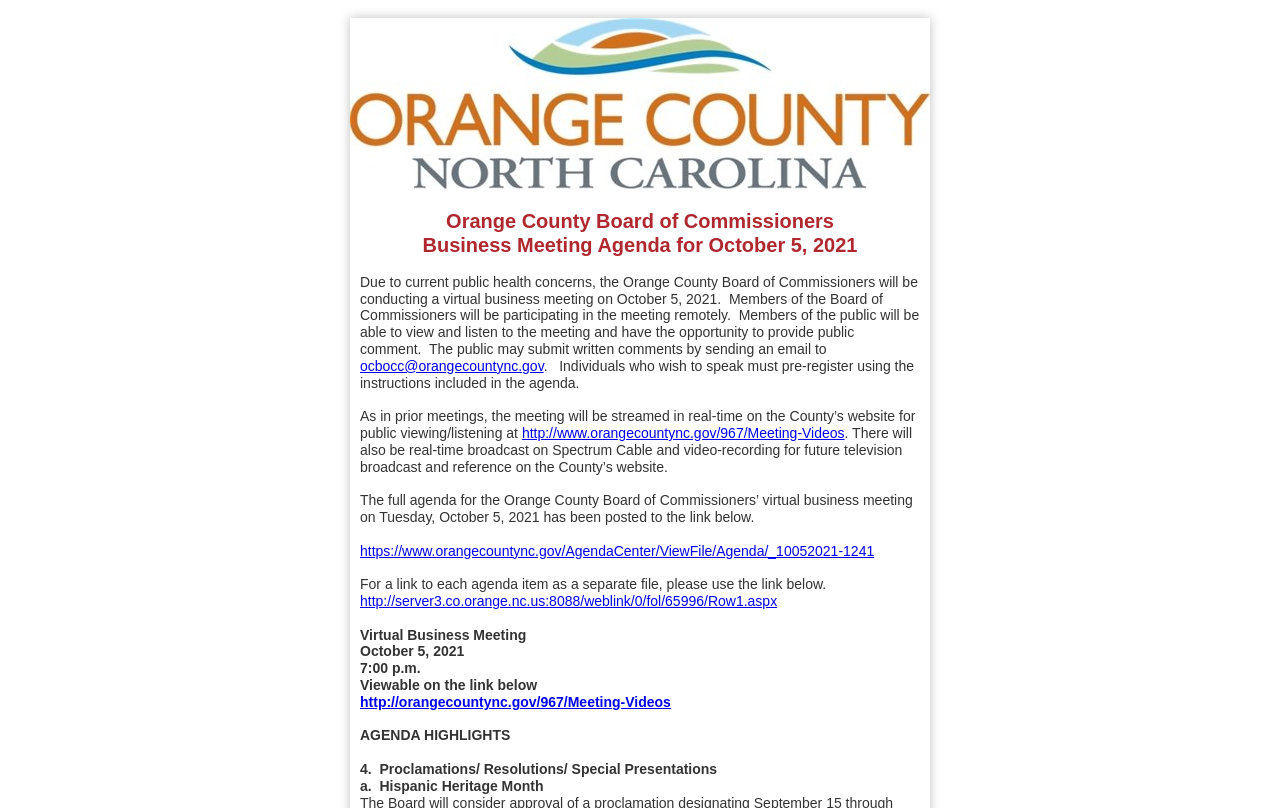How can individuals submit written comments?
From the image, provide a succinct answer in one word or a short phrase.

By sending an email